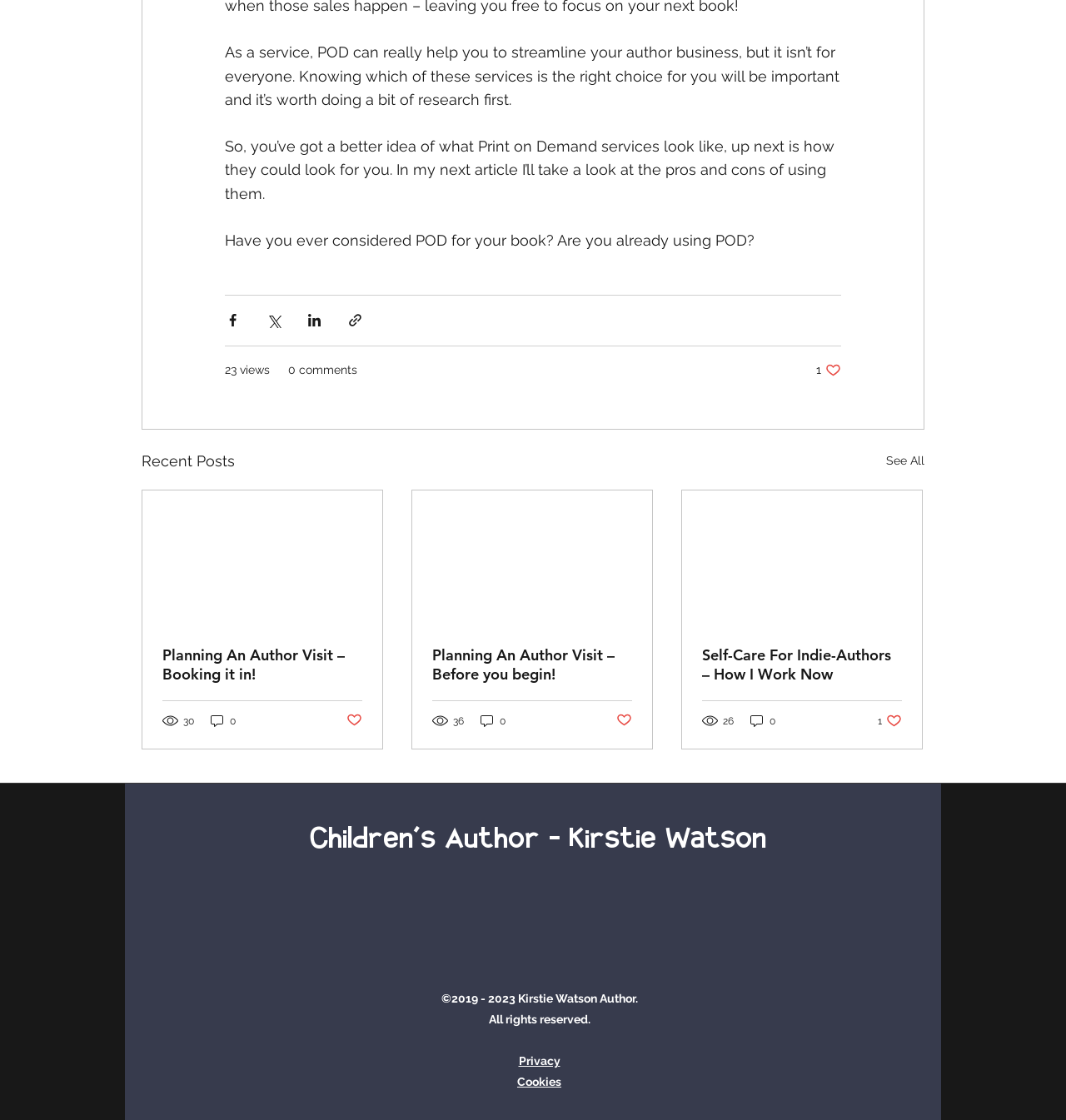What is the purpose of the buttons with Facebook, Twitter, and LinkedIn icons?
Examine the image and give a concise answer in one word or a short phrase.

Share via social media